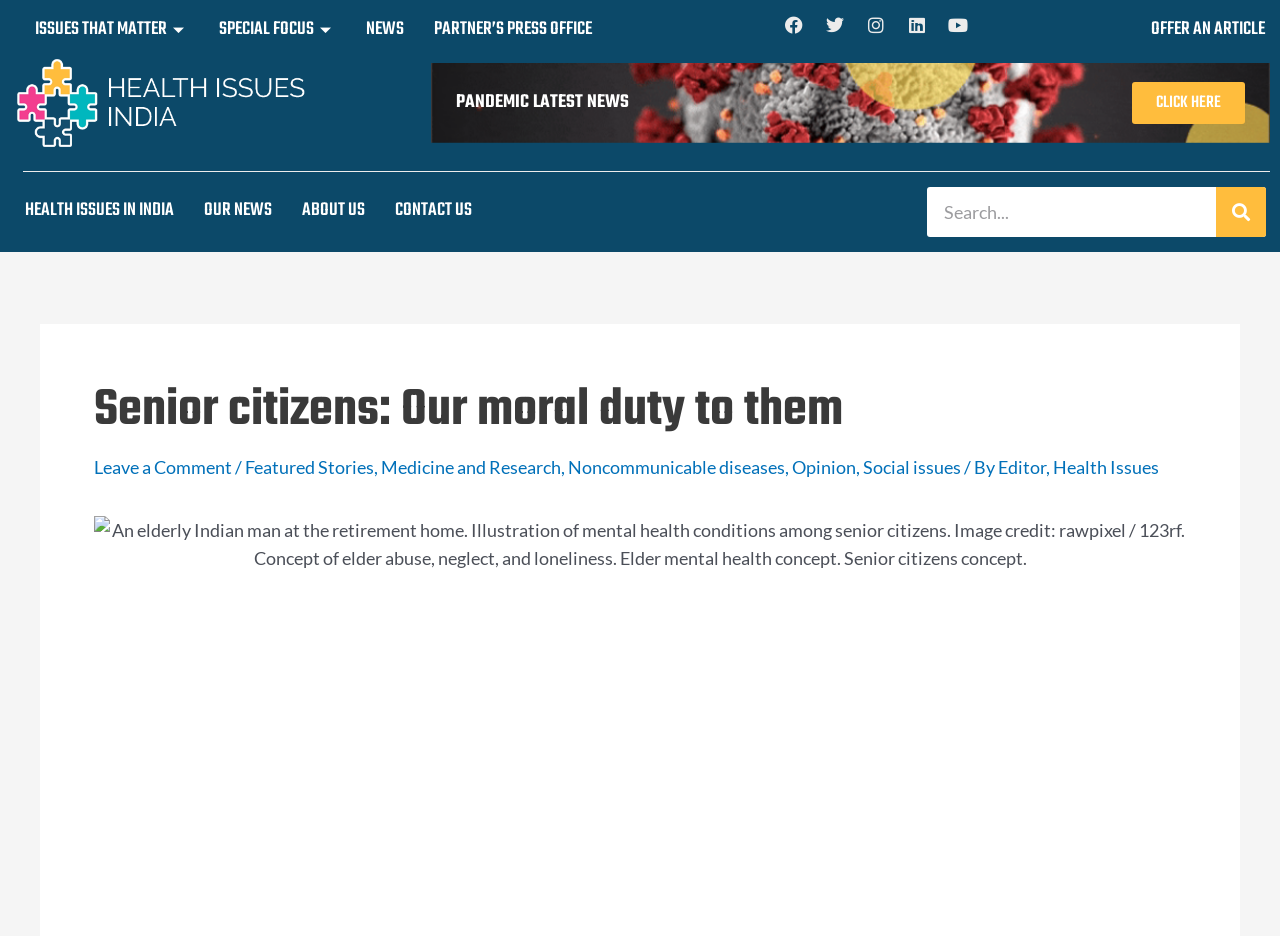What is the main heading of this webpage? Please extract and provide it.

Senior citizens: Our moral duty to them